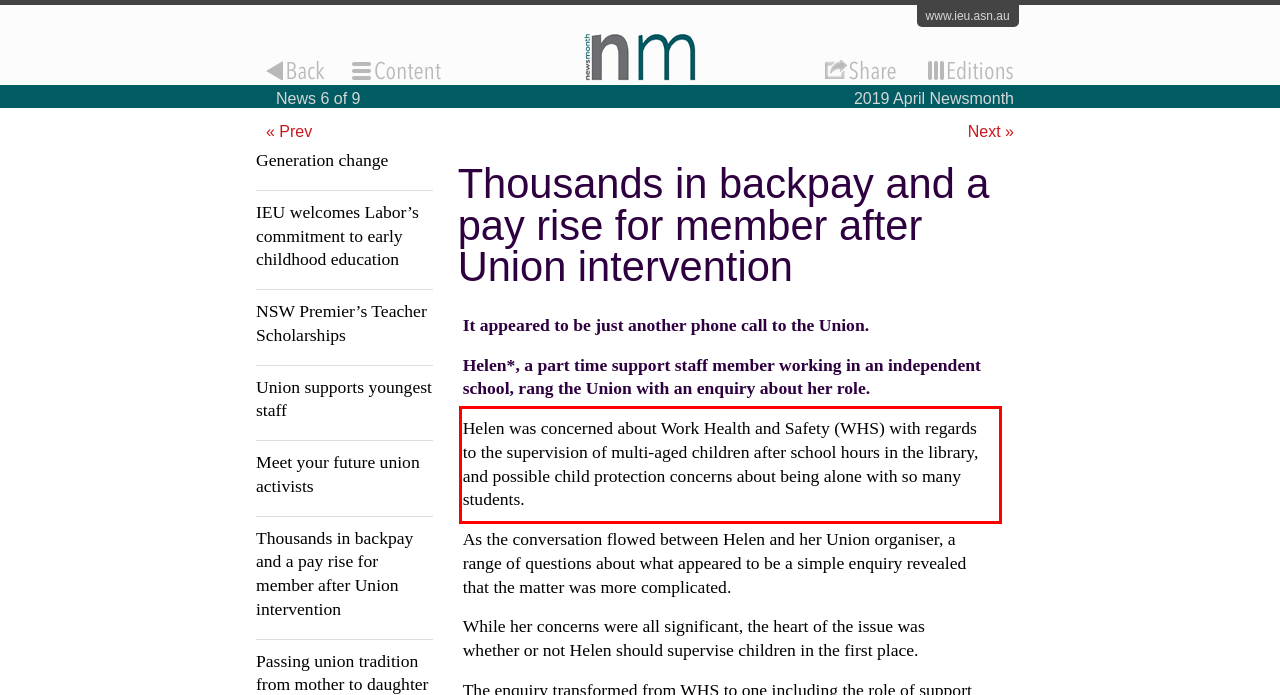Look at the webpage screenshot and recognize the text inside the red bounding box.

Helen was concerned about Work Health and Safety (WHS) with regards to the supervision of multi-aged children after school hours in the library, and possible child protection concerns about being alone with so many students.